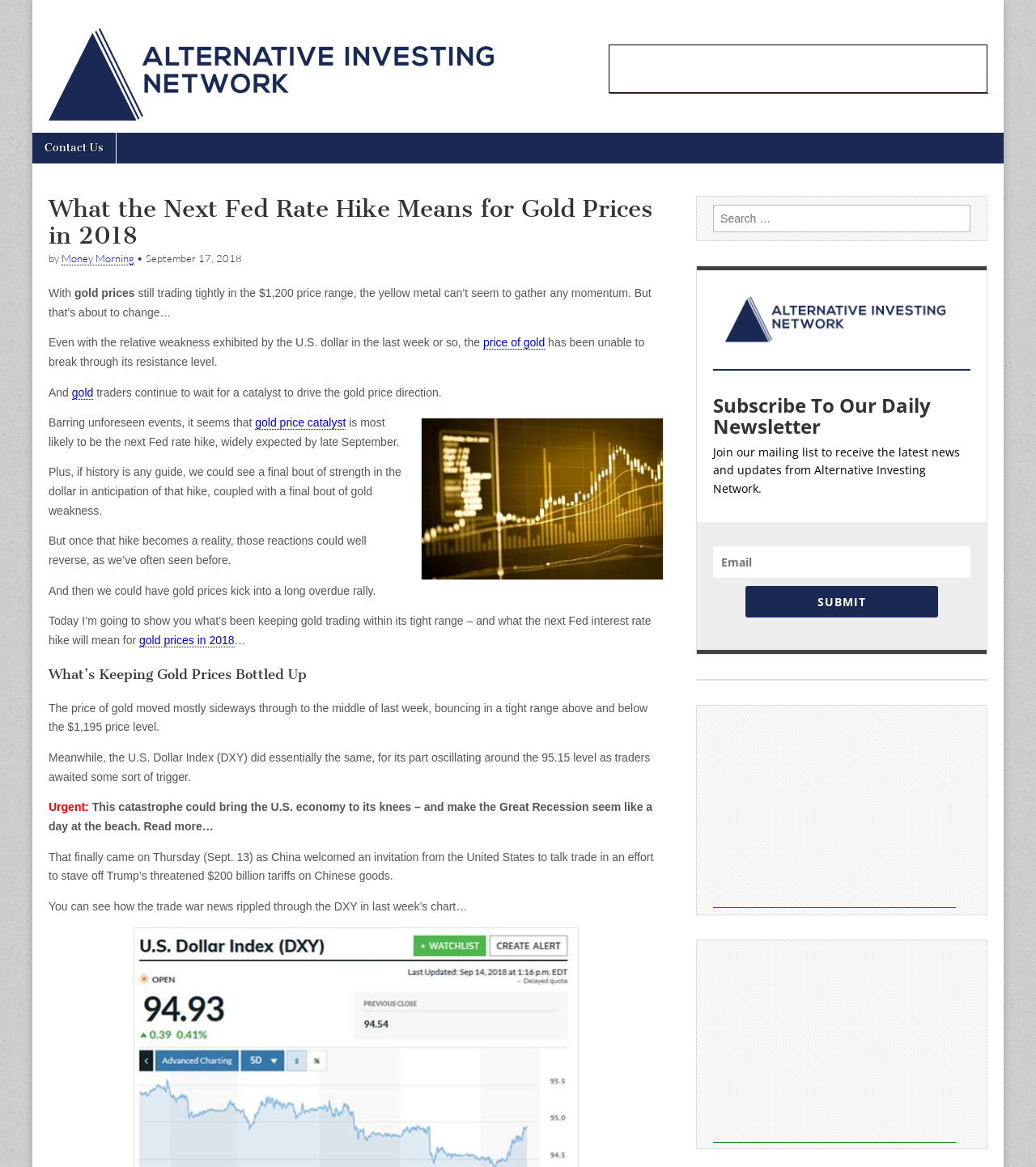Please provide the bounding box coordinates for the element that needs to be clicked to perform the following instruction: "Click on the 'gold prices in 2018' link". The coordinates should be given as four float numbers between 0 and 1, i.e., [left, top, right, bottom].

[0.134, 0.543, 0.226, 0.555]